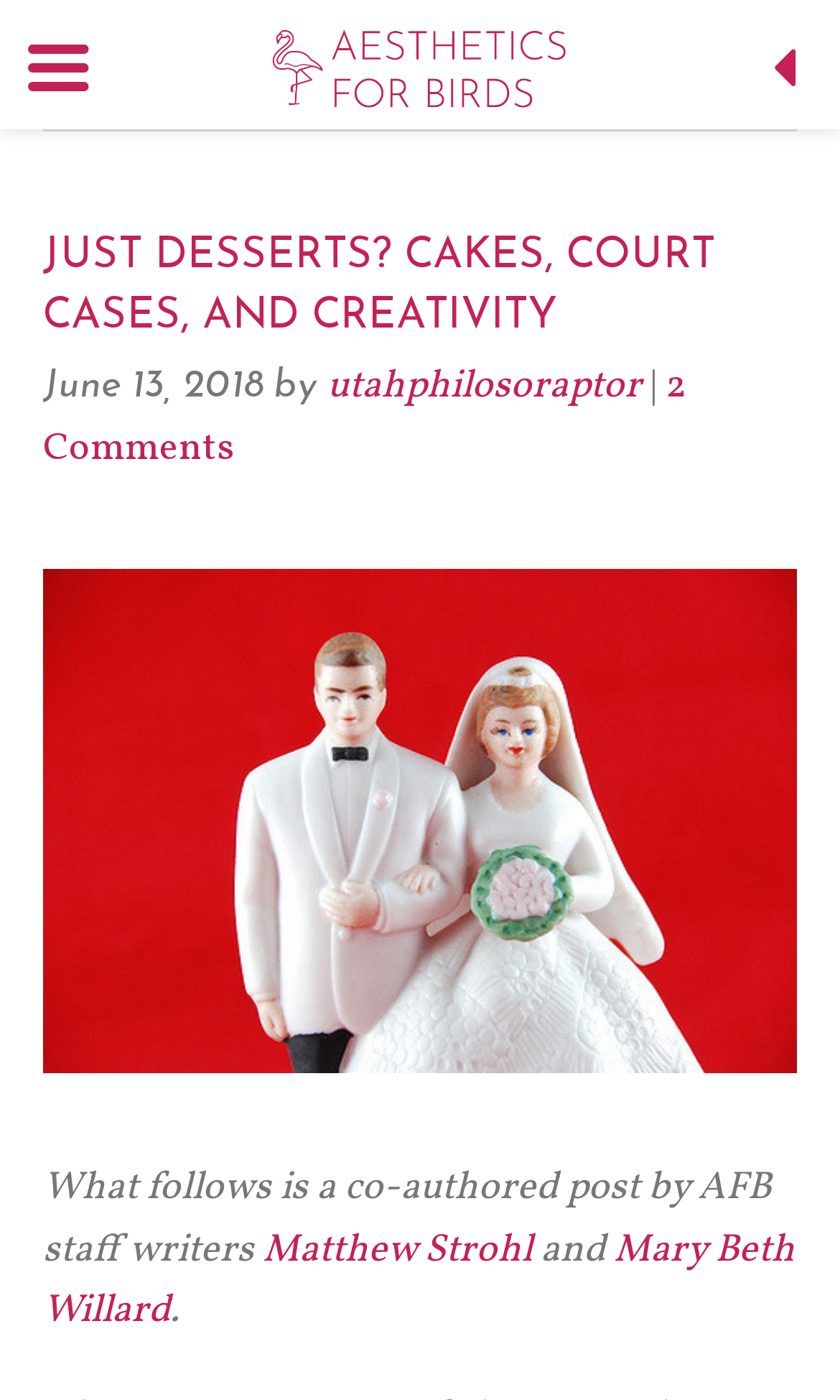Provide the bounding box coordinates for the UI element that is described by this text: "Mary Beth Willard". The coordinates should be in the form of four float numbers between 0 and 1: [left, top, right, bottom].

[0.051, 0.874, 0.946, 0.956]